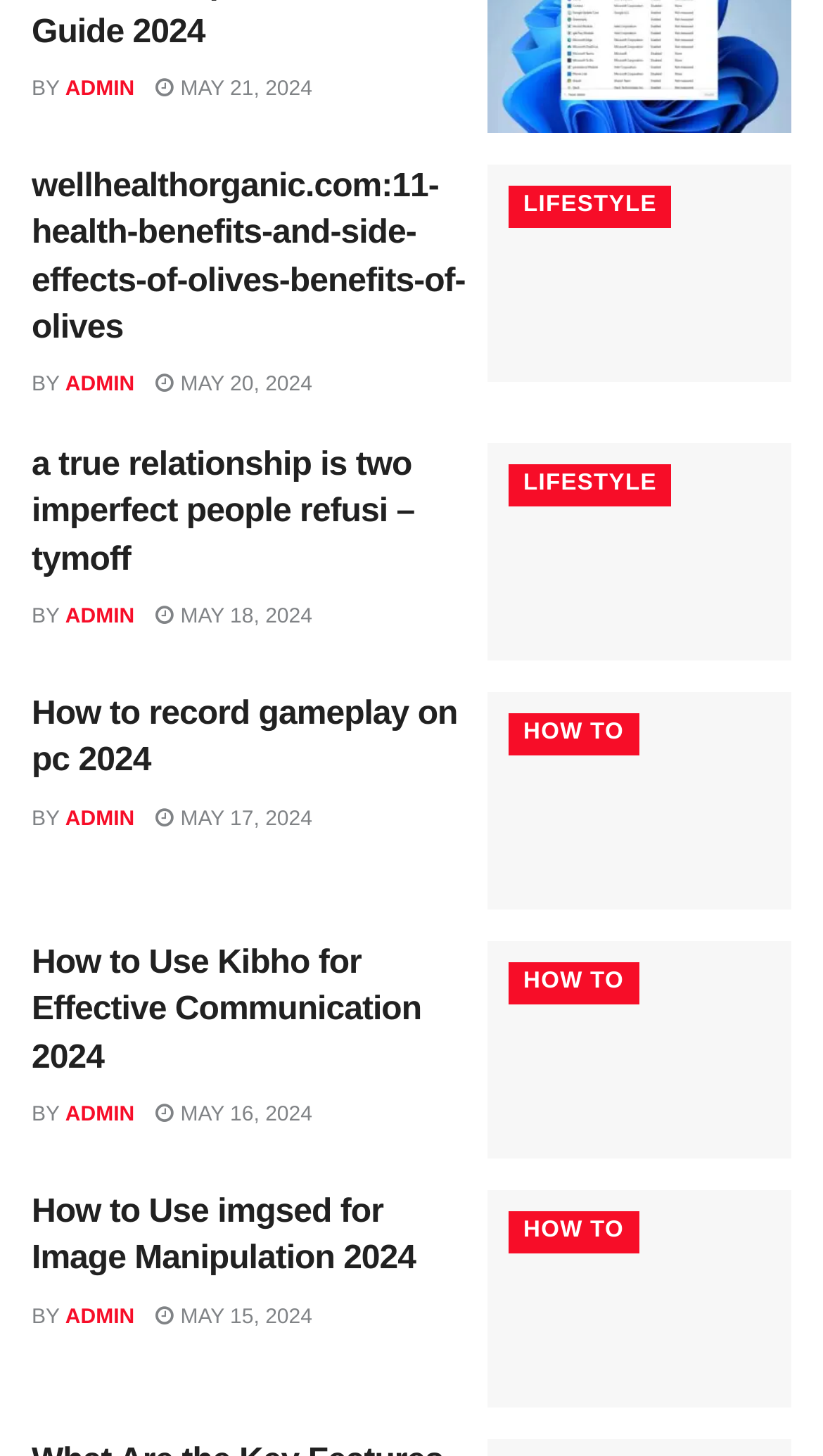What is the title of the fourth article?
Please ensure your answer is as detailed and informative as possible.

The title of the fourth article can be found by looking at the heading element of the article. In this case, the title is 'How to Use Kibho for Effective Communication 2024'.